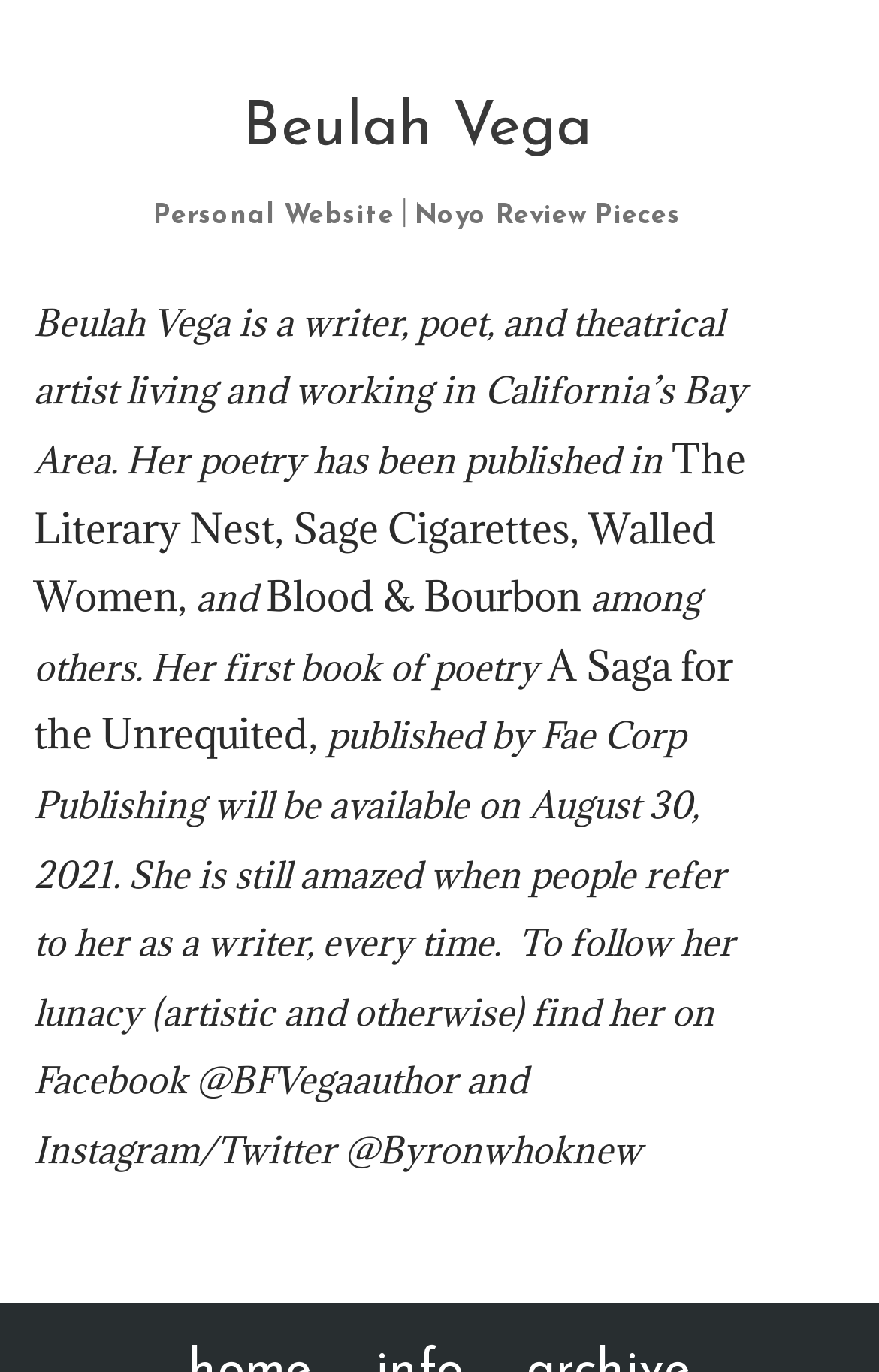Using the description "Personal Website", locate and provide the bounding box of the UI element.

[0.186, 0.074, 0.442, 0.1]